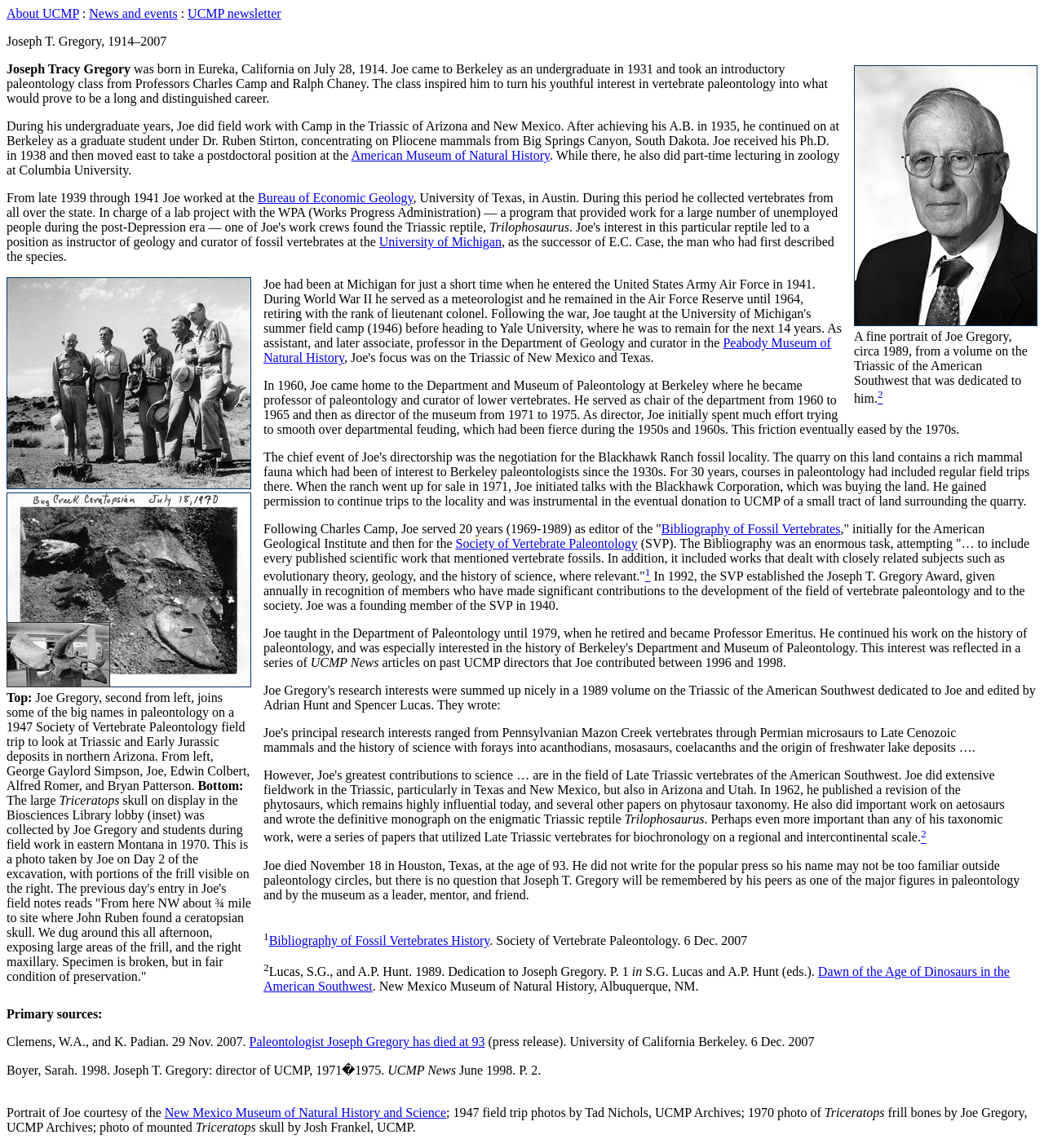Based on the element description Bibliography of Fossil Vertebrates, identify the bounding box of the UI element in the given webpage screenshot. The coordinates should be in the format (top-left x, top-left y, bottom-right x, bottom-right y) and must be between 0 and 1.

[0.633, 0.455, 0.805, 0.467]